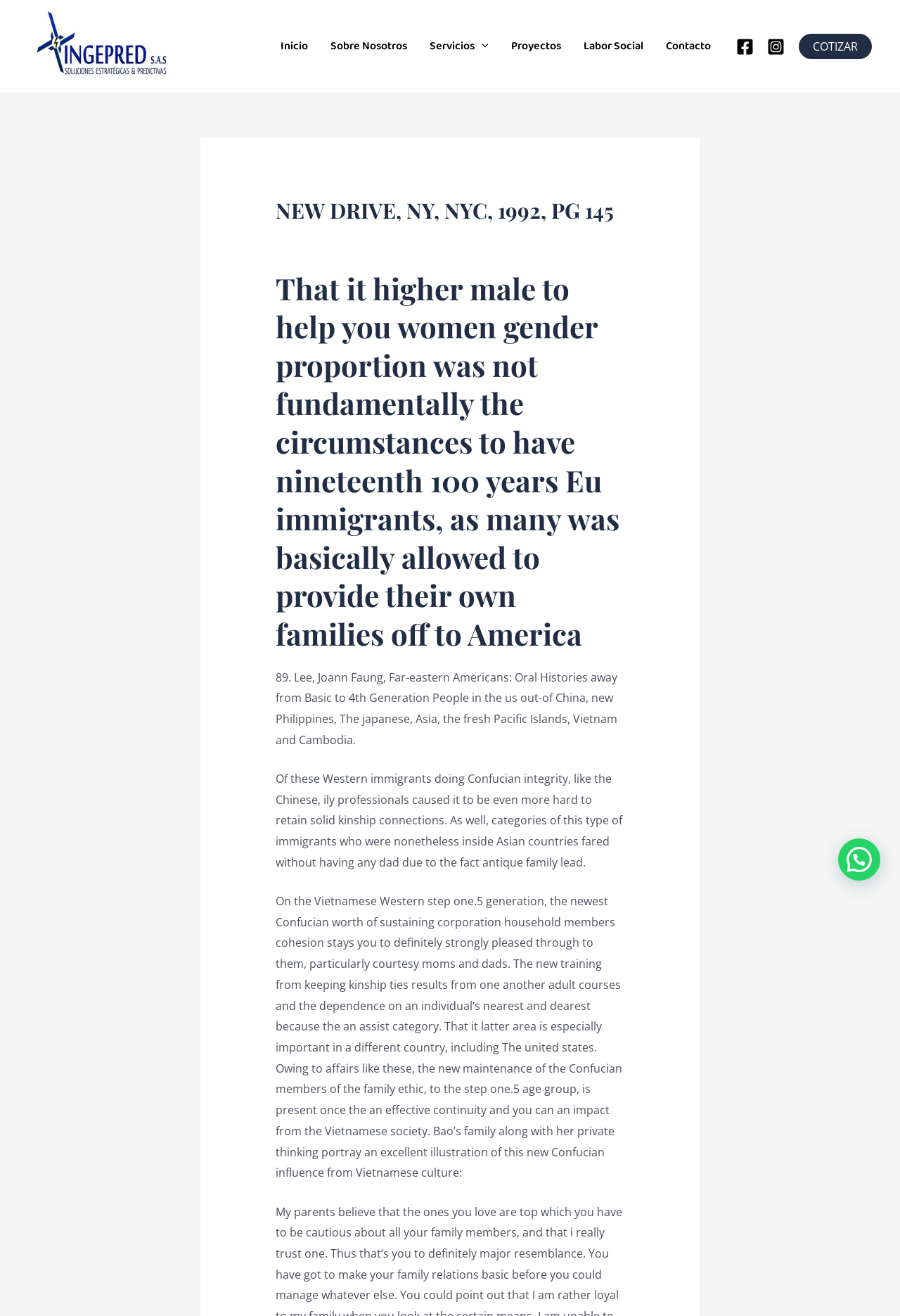Please identify the bounding box coordinates of the clickable element to fulfill the following instruction: "Call 253.566.5656". The coordinates should be four float numbers between 0 and 1, i.e., [left, top, right, bottom].

None